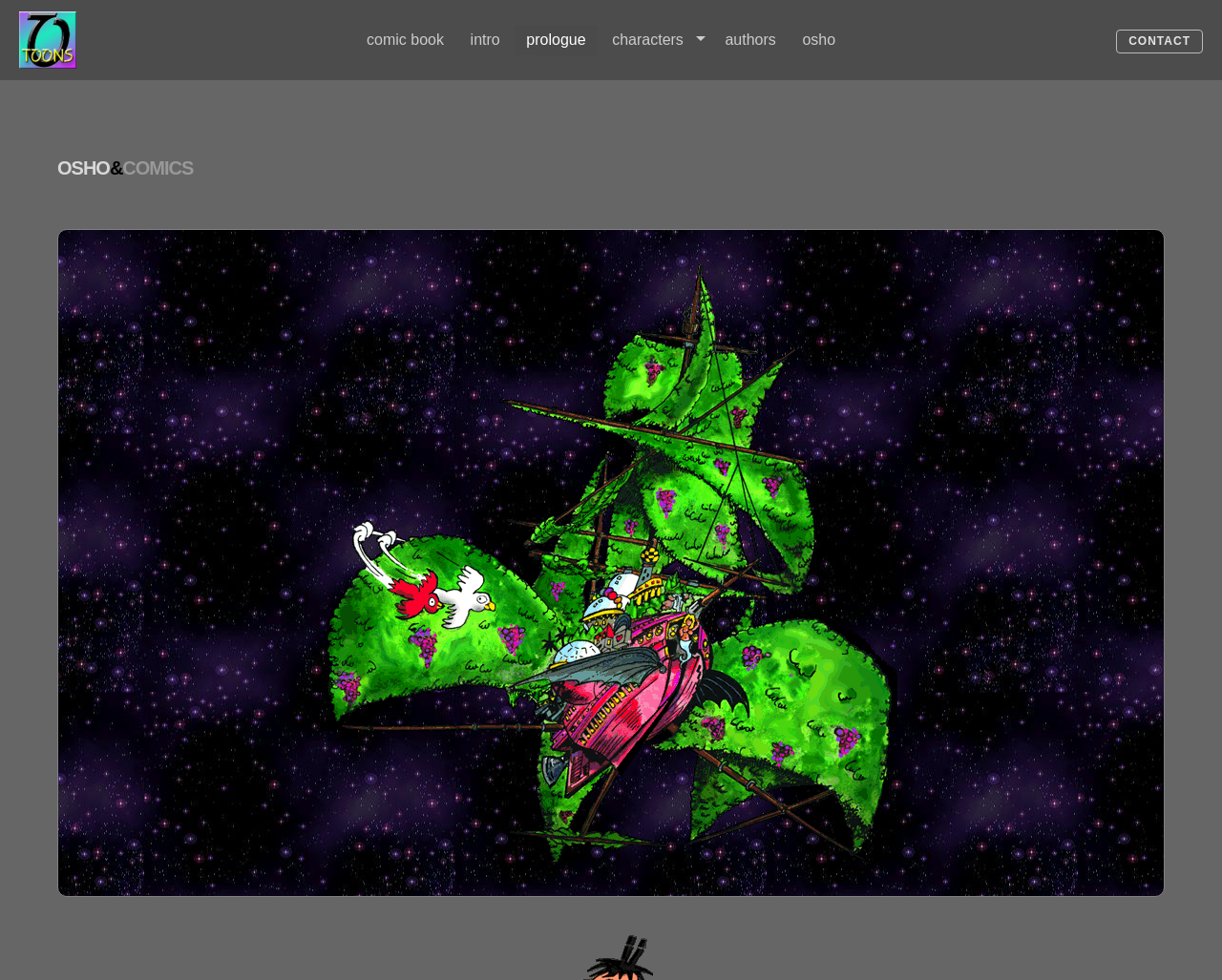Pinpoint the bounding box coordinates of the area that must be clicked to complete this instruction: "learn about OSHO & COMICS".

[0.047, 0.16, 0.953, 0.183]